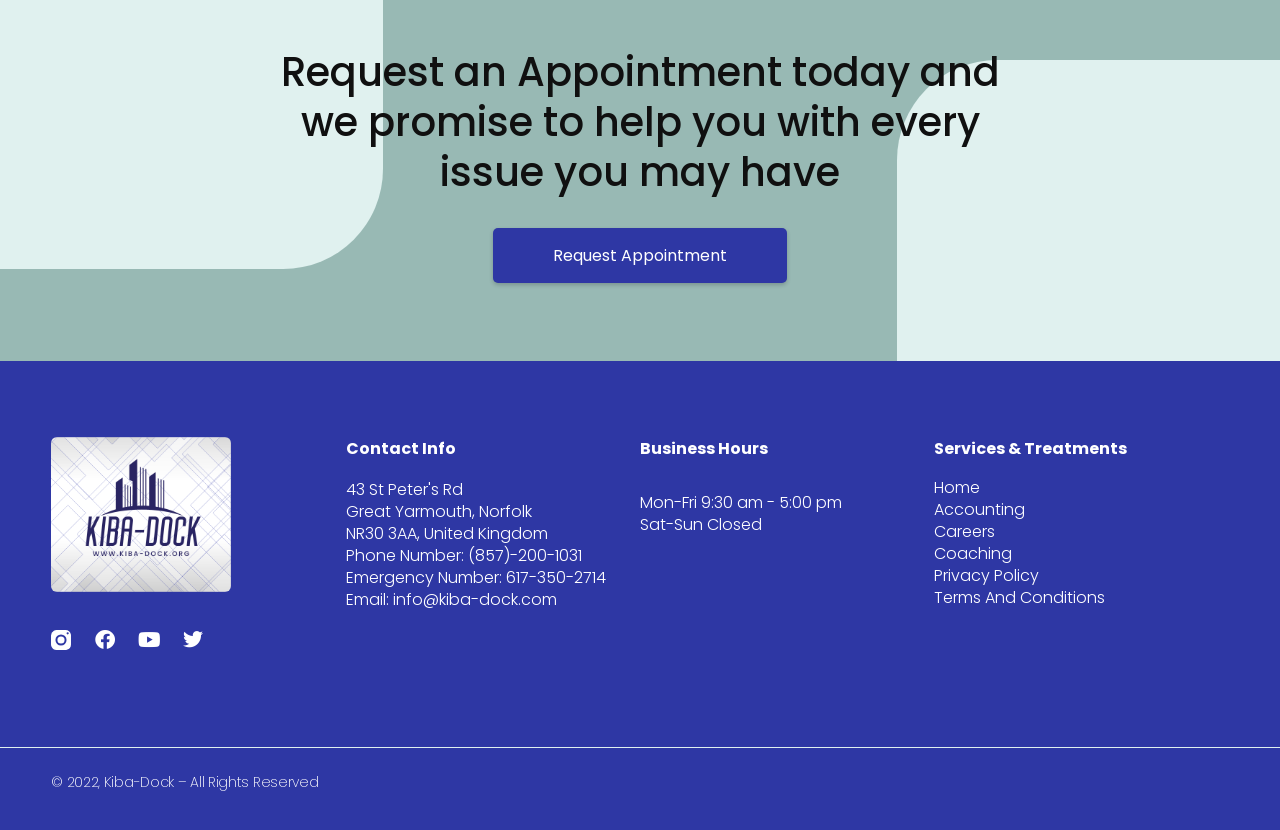What social media platforms does the business have?
Using the image as a reference, deliver a detailed and thorough answer to the question.

I found the social media platforms by looking at the links at the bottom of the page, which include 'Facebook ', 'Youtube ', and 'Twitter '.